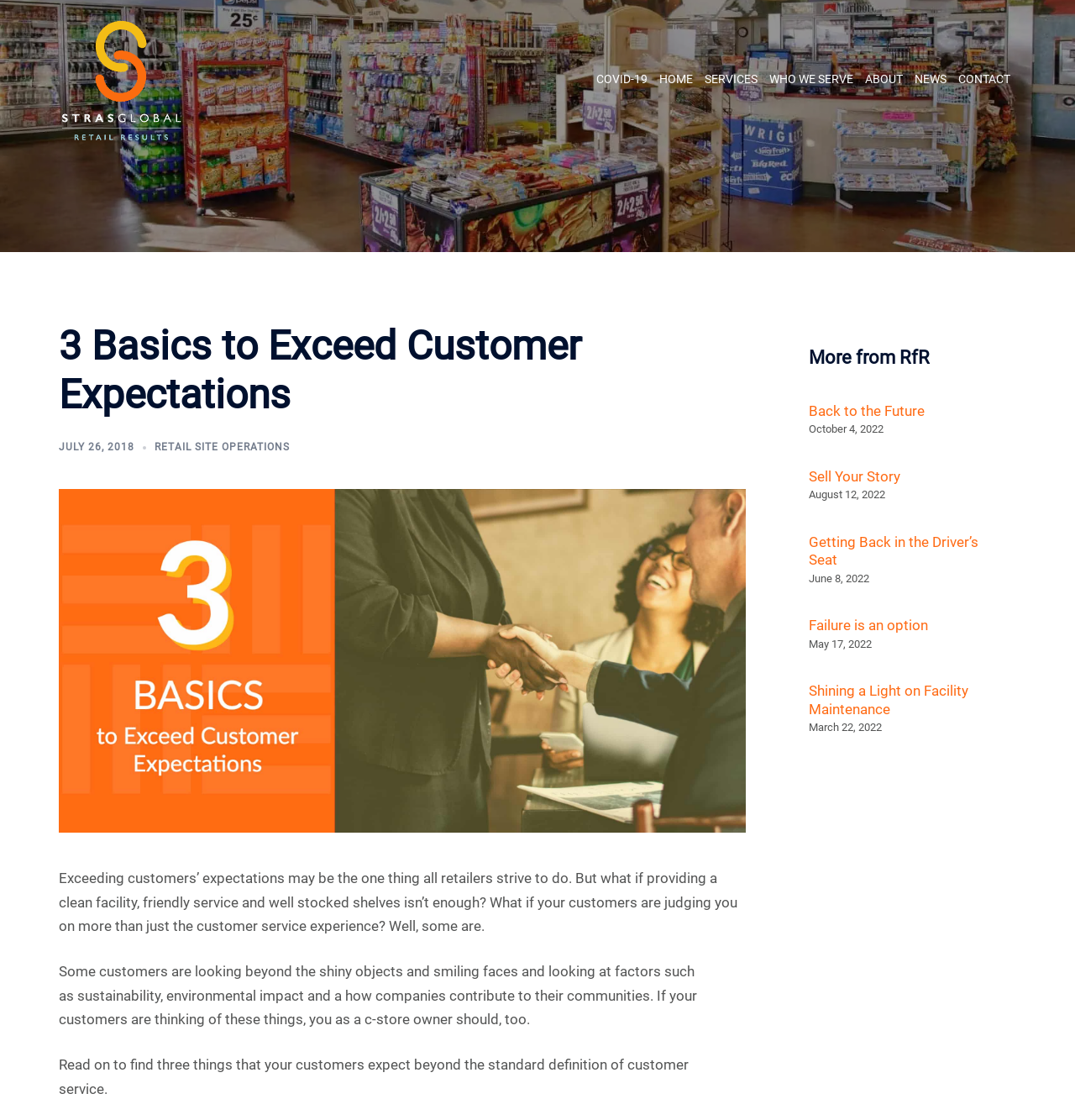Find the bounding box coordinates for the UI element whose description is: "Back to the Future". The coordinates should be four float numbers between 0 and 1, in the format [left, top, right, bottom].

[0.752, 0.359, 0.86, 0.374]